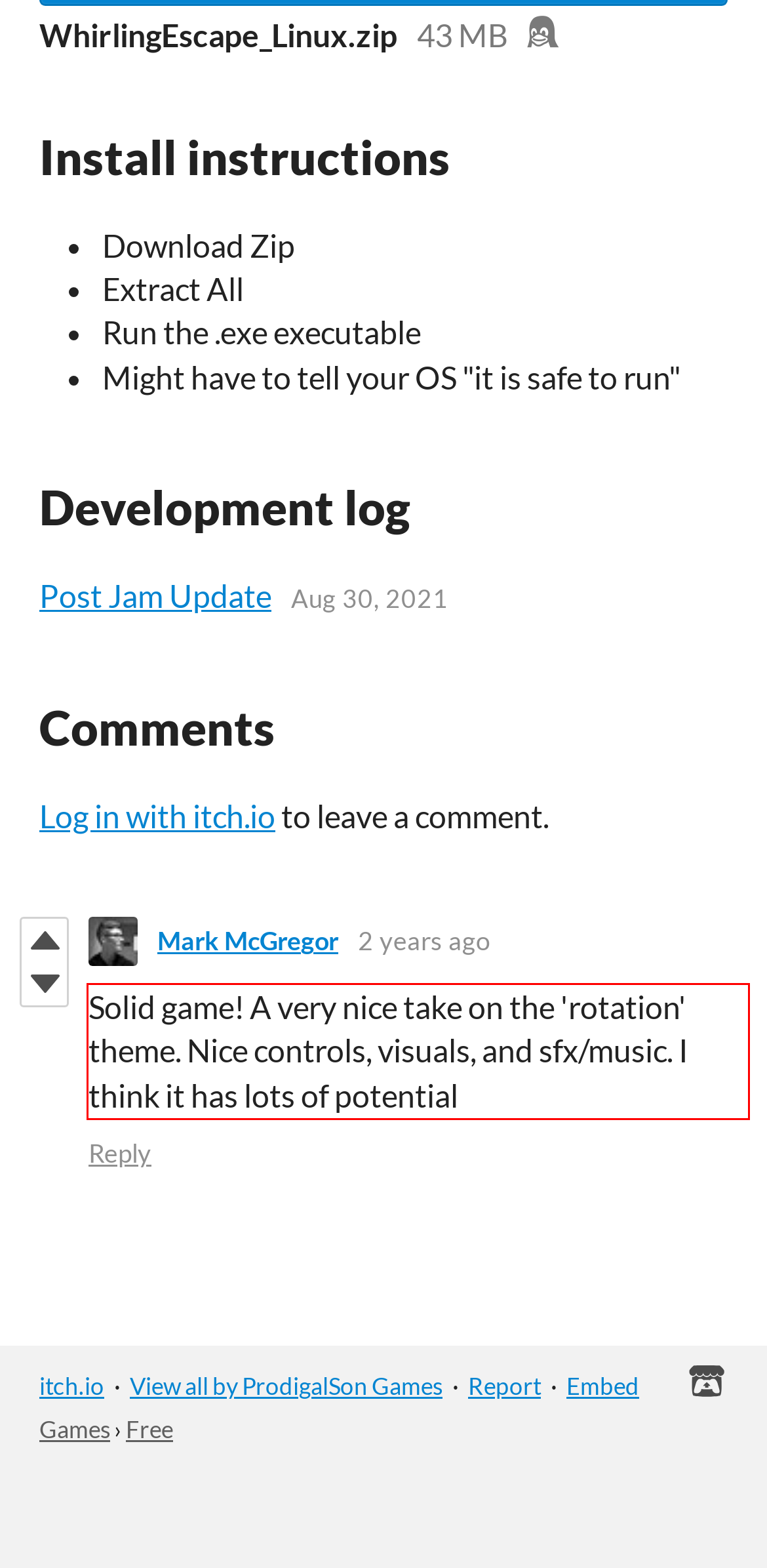You are given a webpage screenshot with a red bounding box around a UI element. Extract and generate the text inside this red bounding box.

Solid game! A very nice take on the 'rotation' theme. Nice controls, visuals, and sfx/music. I think it has lots of potential